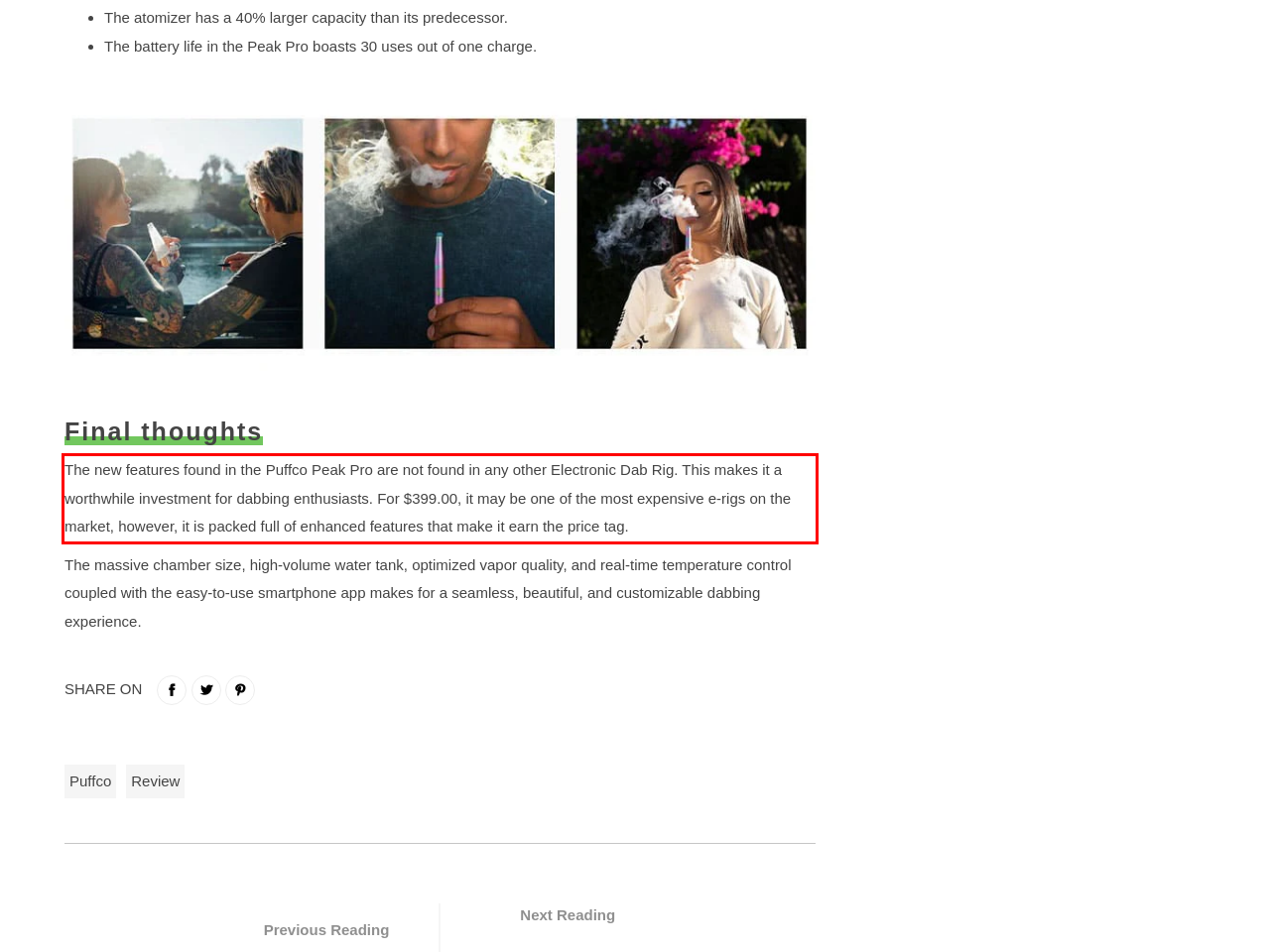Analyze the webpage screenshot and use OCR to recognize the text content in the red bounding box.

The new features found in the Puffco Peak Pro are not found in any other Electronic Dab Rig. This makes it a worthwhile investment for dabbing enthusiasts. For $399.00, it may be one of the most expensive e-rigs on the market, however, it is packed full of enhanced features that make it earn the price tag.